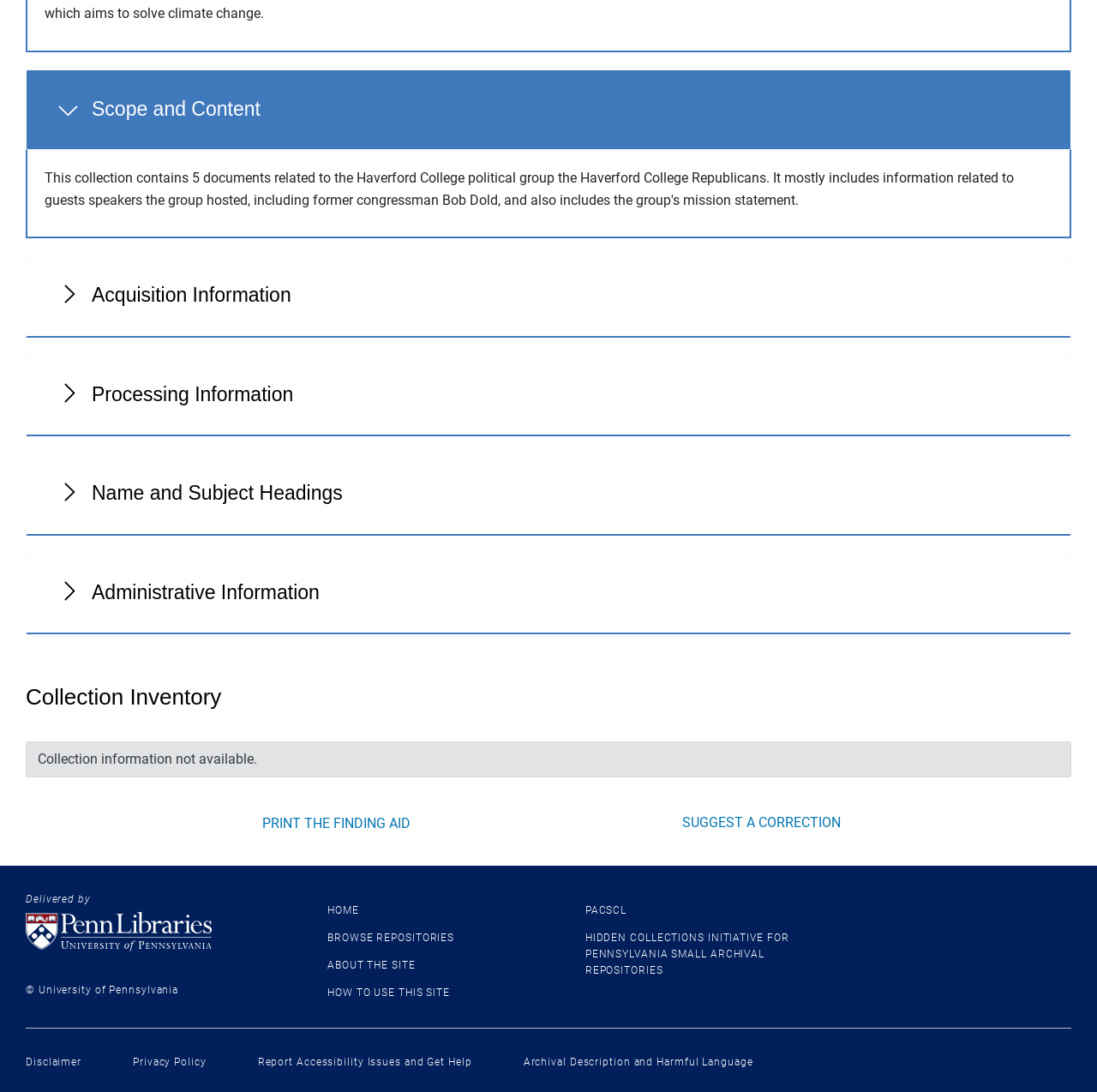Identify the bounding box coordinates for the UI element described as: "Churches".

None